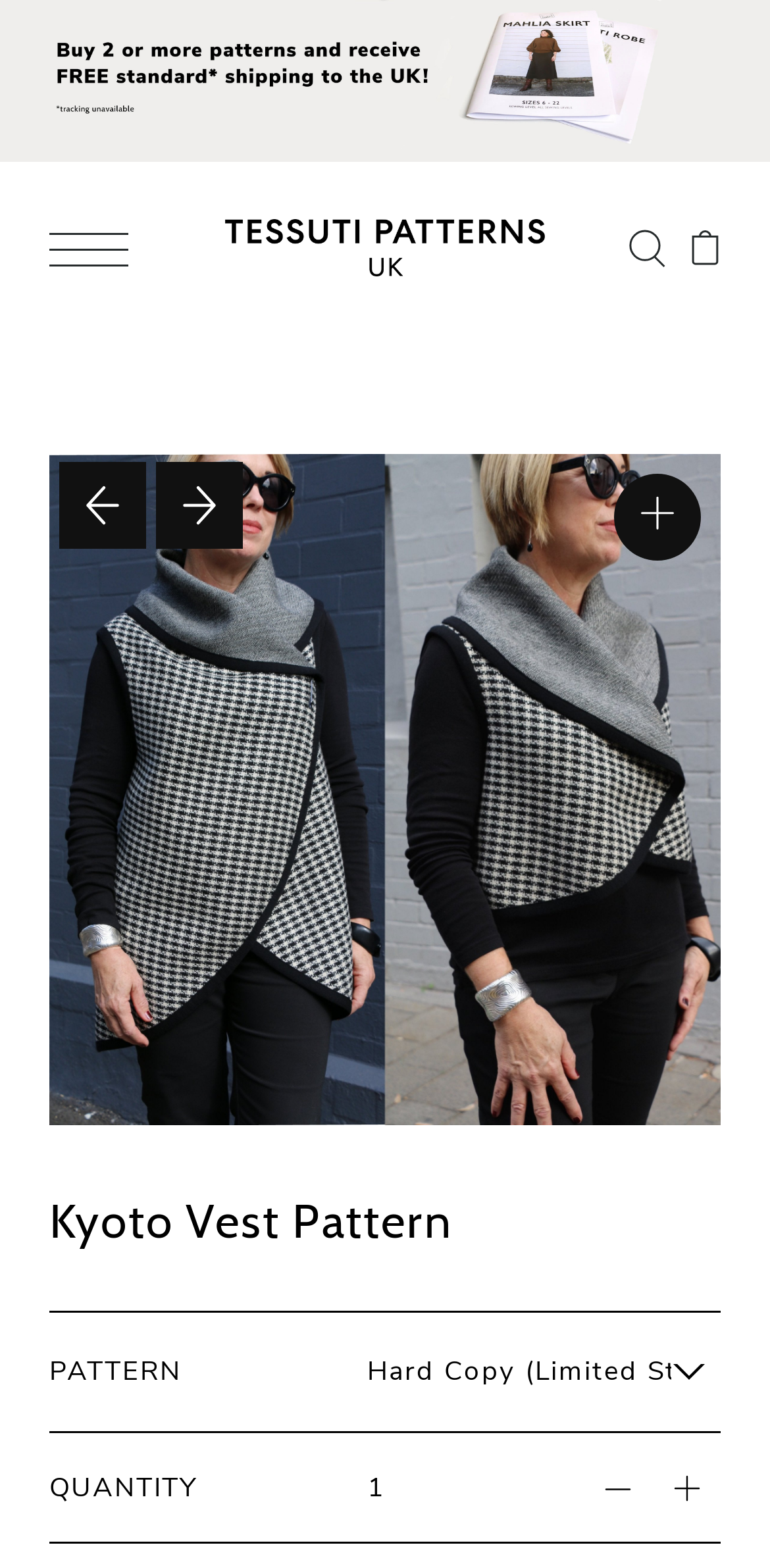Please determine the bounding box coordinates for the element that should be clicked to follow these instructions: "Search".

[0.795, 0.133, 0.886, 0.182]